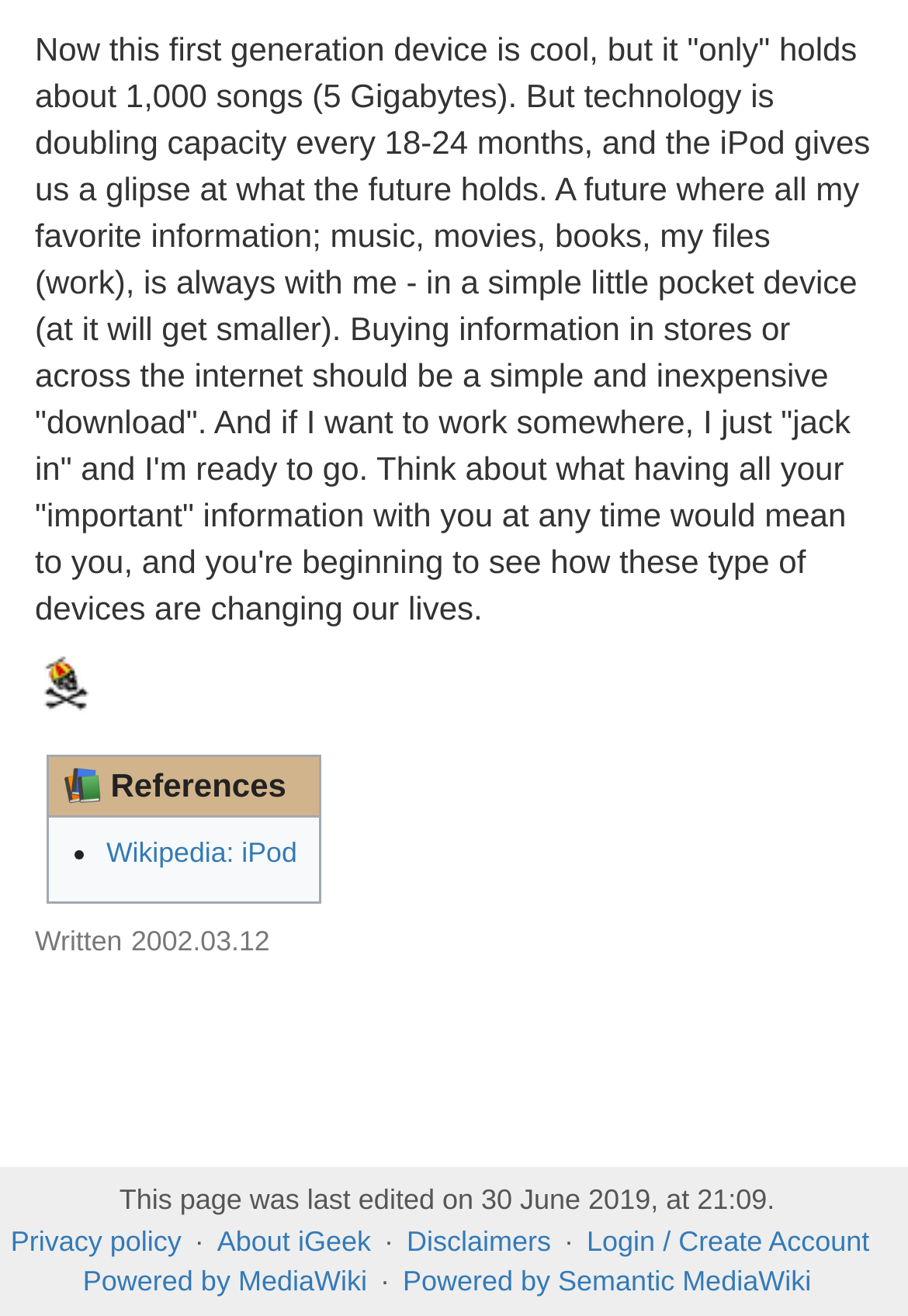When was the webpage last edited?
Please provide a comprehensive answer based on the contents of the image.

The webpage's last edited date can be found at the bottom of the page, which states 'This page was last edited on 30 June 2019, at 21:09.'